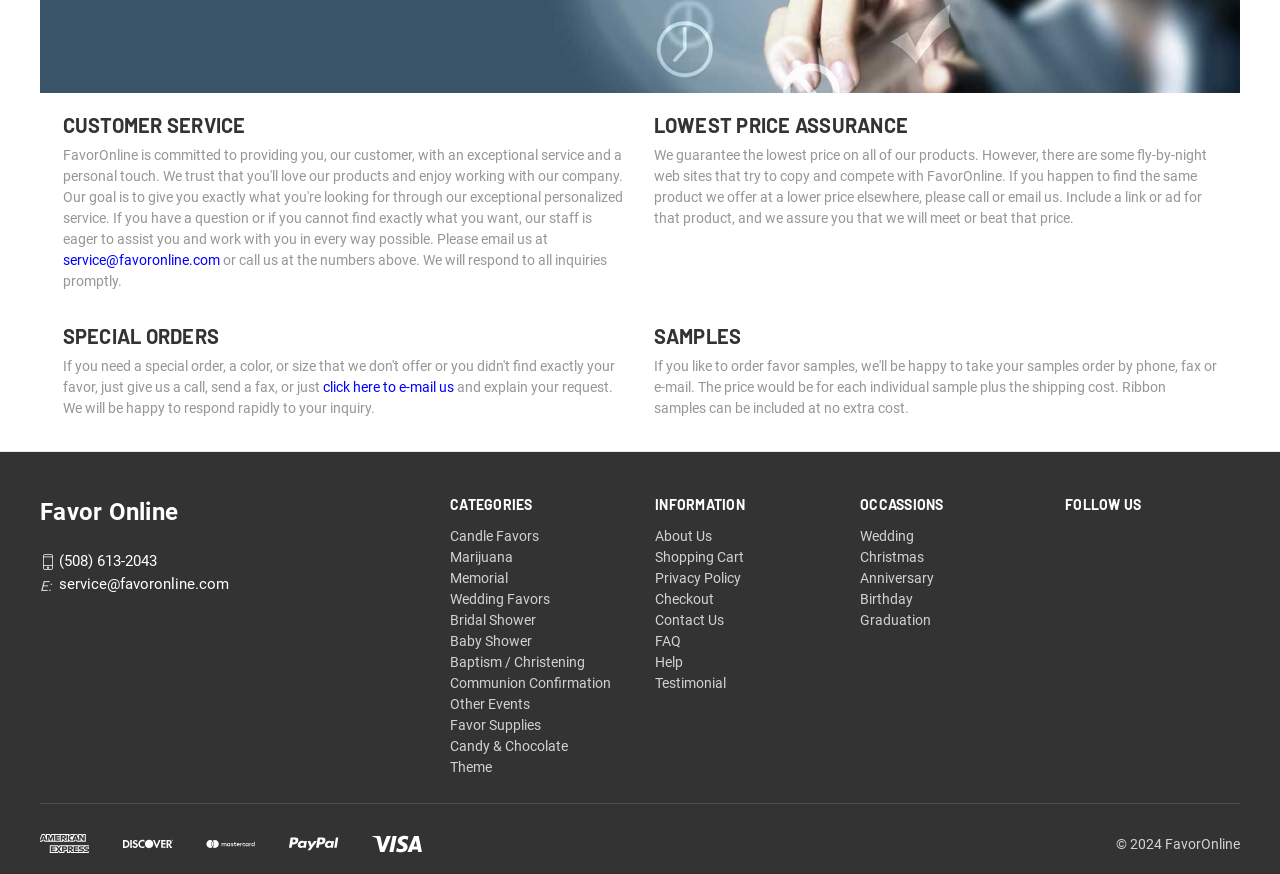Identify the bounding box for the UI element described as: "Accept". The coordinates should be four float numbers between 0 and 1, i.e., [left, top, right, bottom].

None